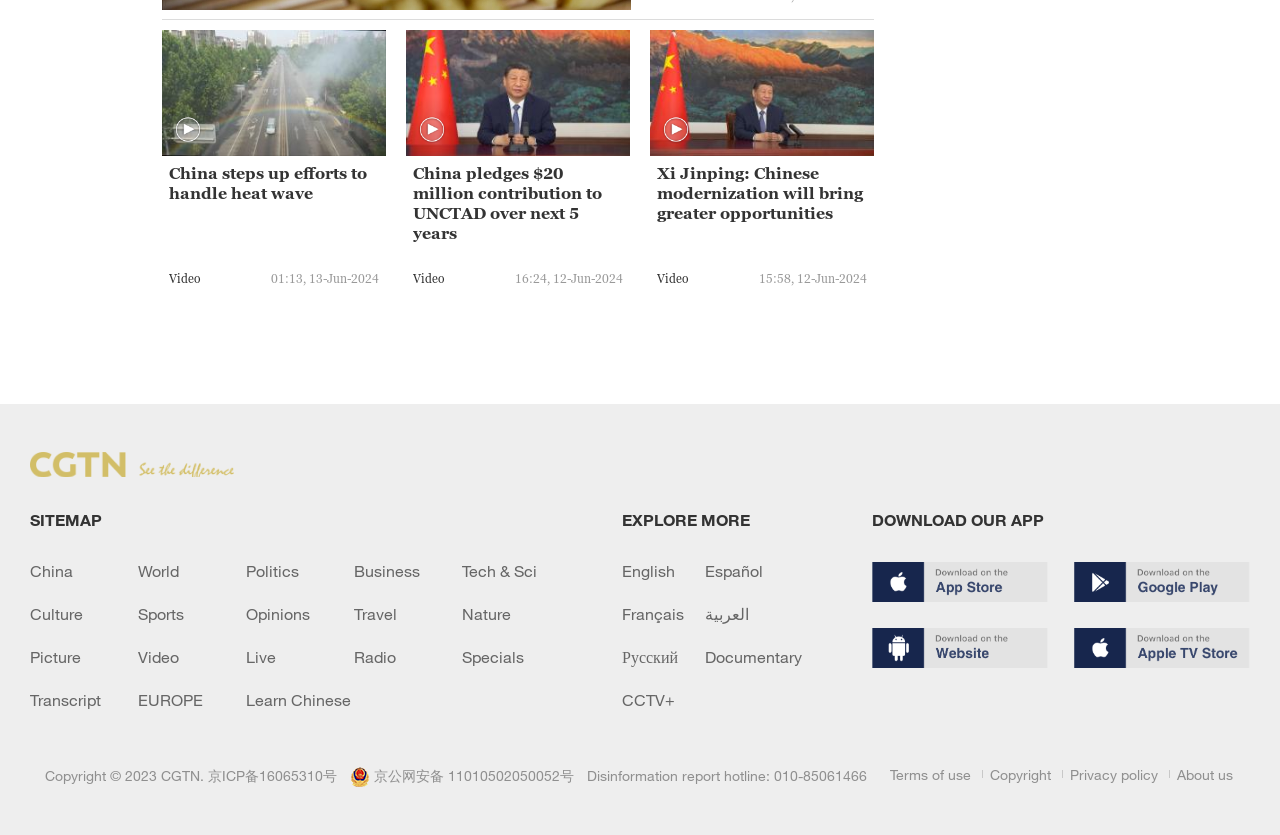Pinpoint the bounding box coordinates for the area that should be clicked to perform the following instruction: "Read the news about China's heat wave".

[0.132, 0.195, 0.296, 0.291]